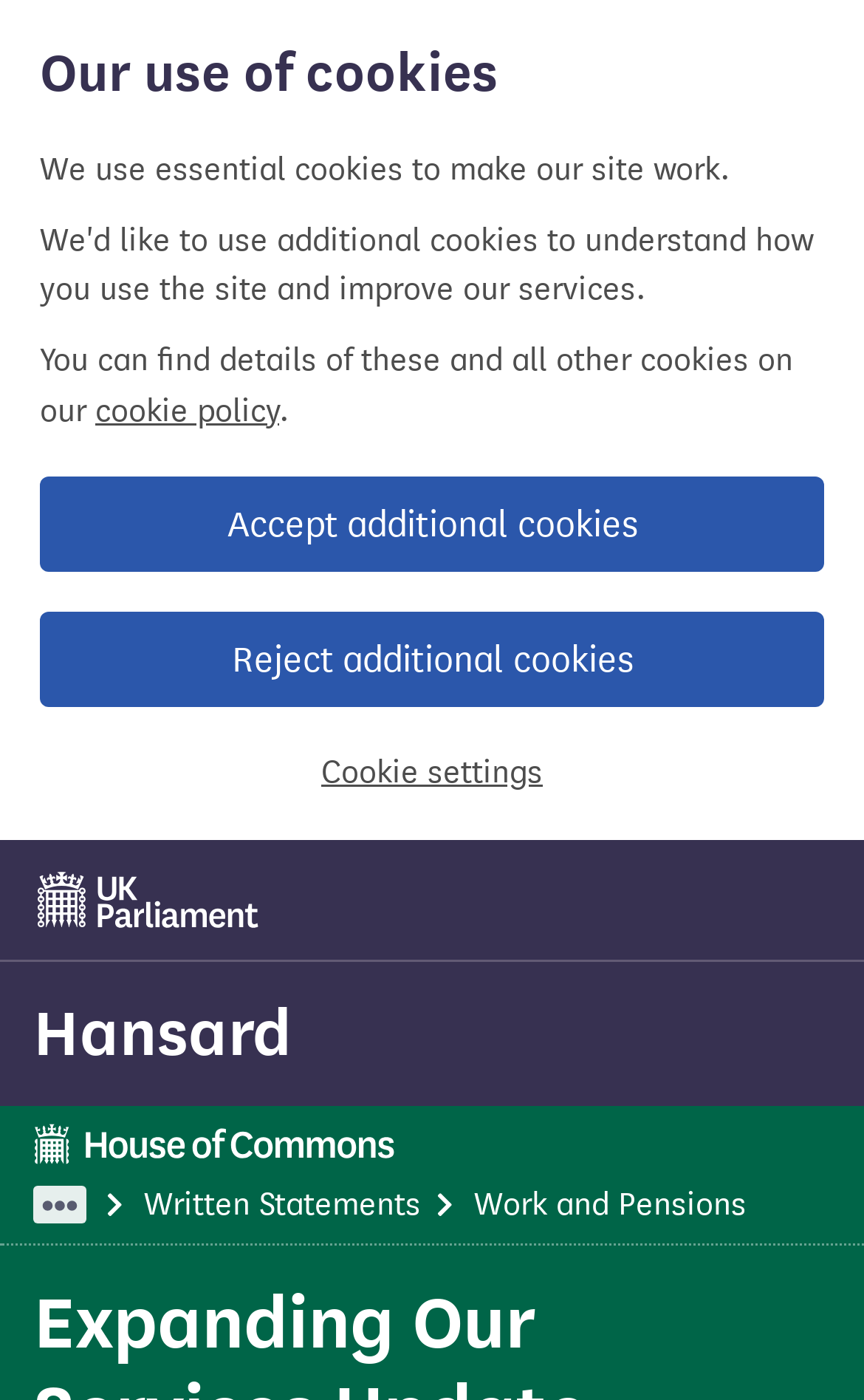Refer to the screenshot and answer the following question in detail:
What is the name of the webpage section?

I found the answer by looking at the heading 'Hansard' located at the top of the webpage, which suggests that the webpage section is related to Hansard.